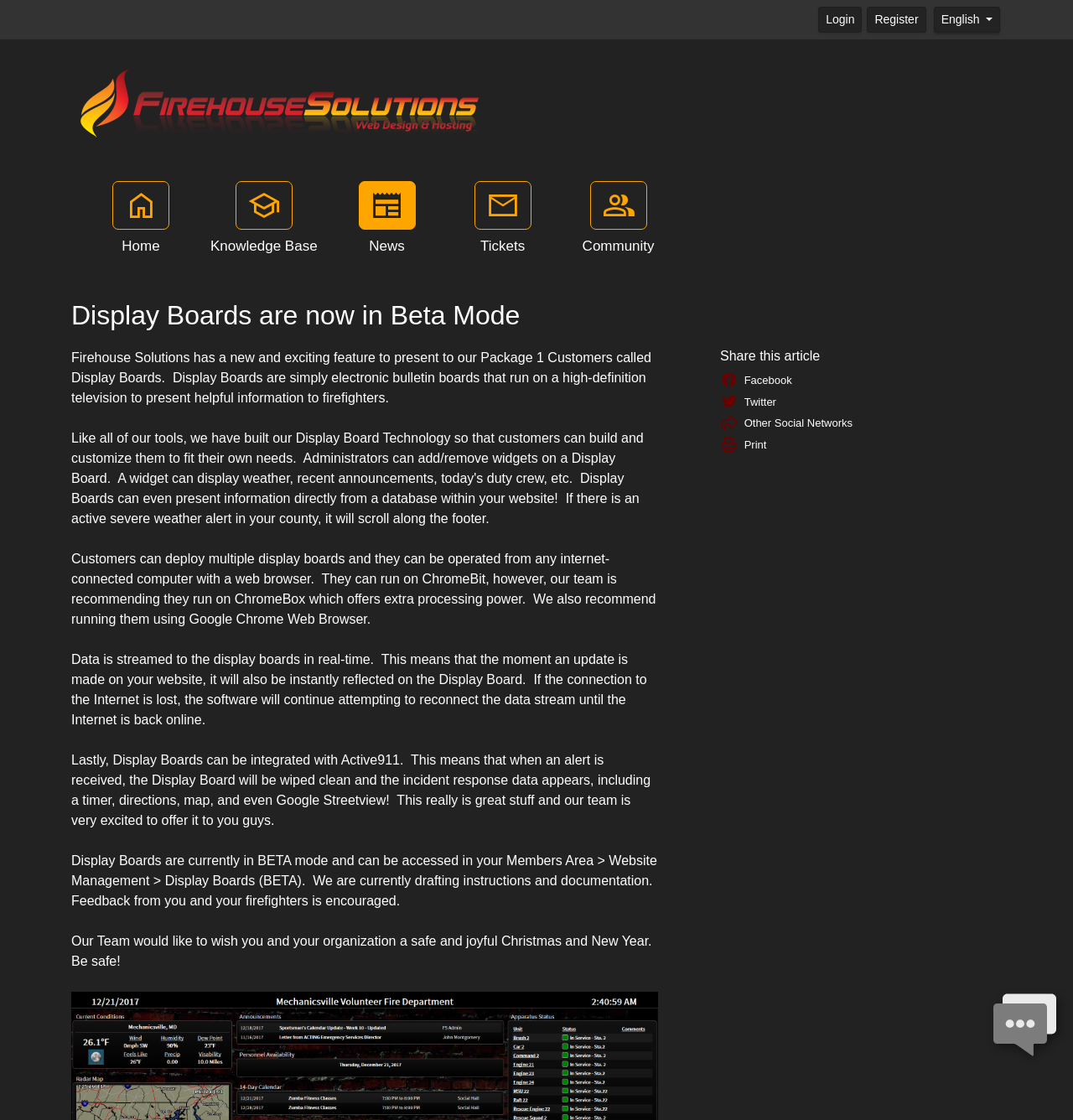Respond with a single word or phrase to the following question:
What is the status of Live Chat?

OFFLINE